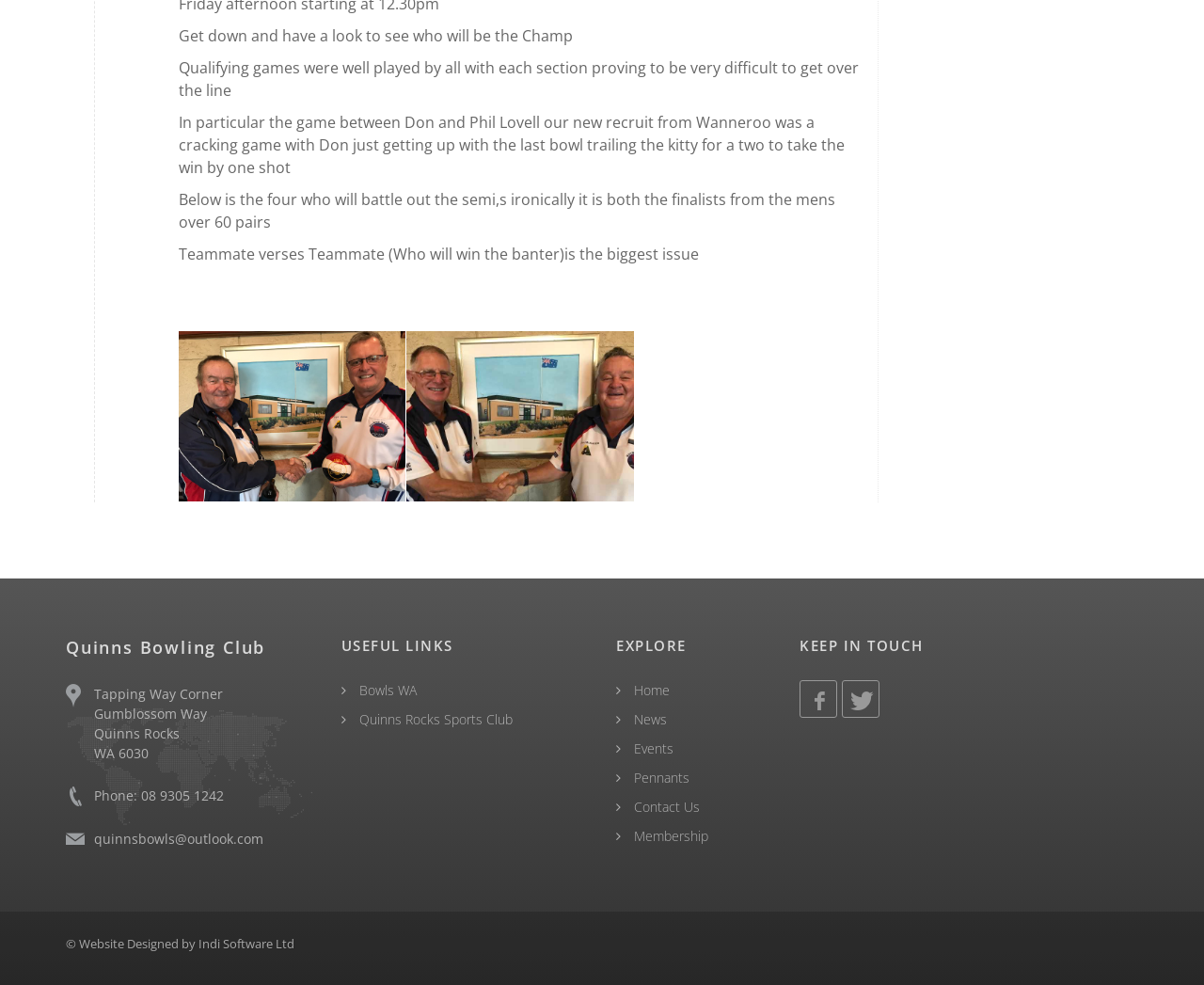Please identify the coordinates of the bounding box for the clickable region that will accomplish this instruction: "View the contact information".

[0.078, 0.799, 0.186, 0.817]